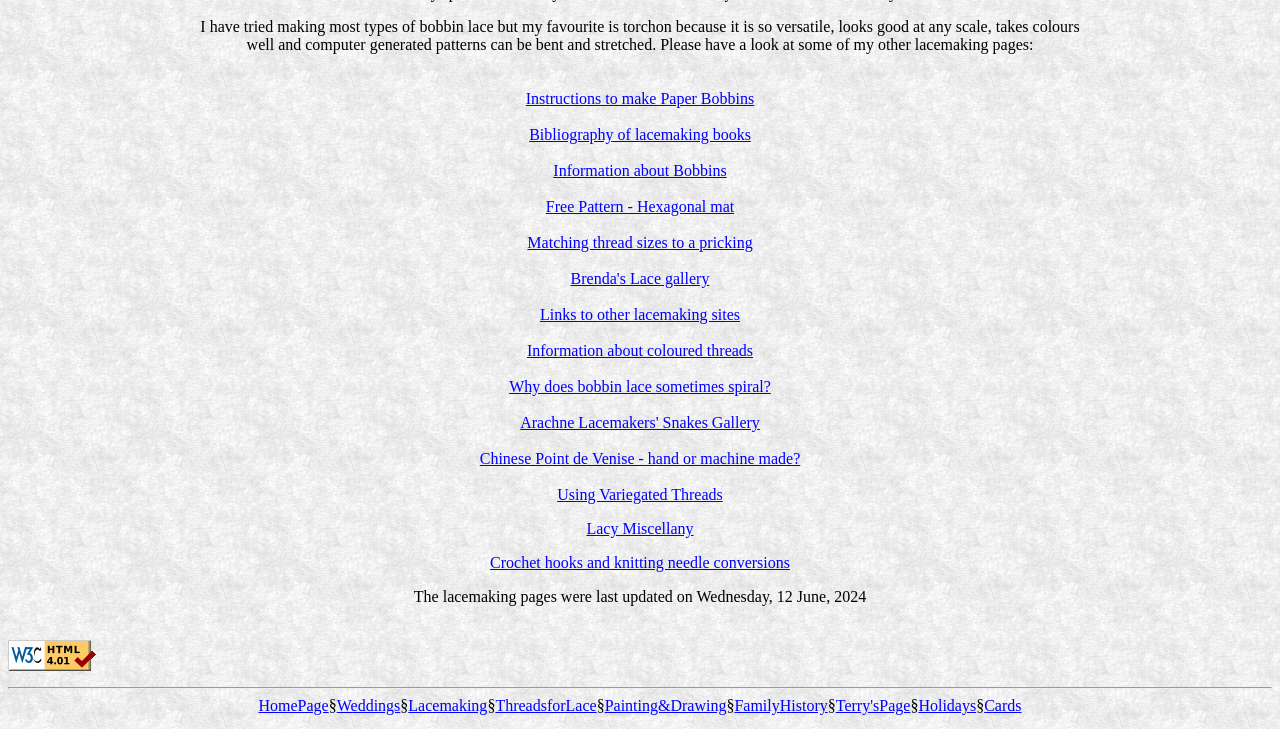Locate the bounding box of the UI element defined by this description: "Instructions to make Paper Bobbins". The coordinates should be given as four float numbers between 0 and 1, formatted as [left, top, right, bottom].

[0.411, 0.123, 0.589, 0.147]